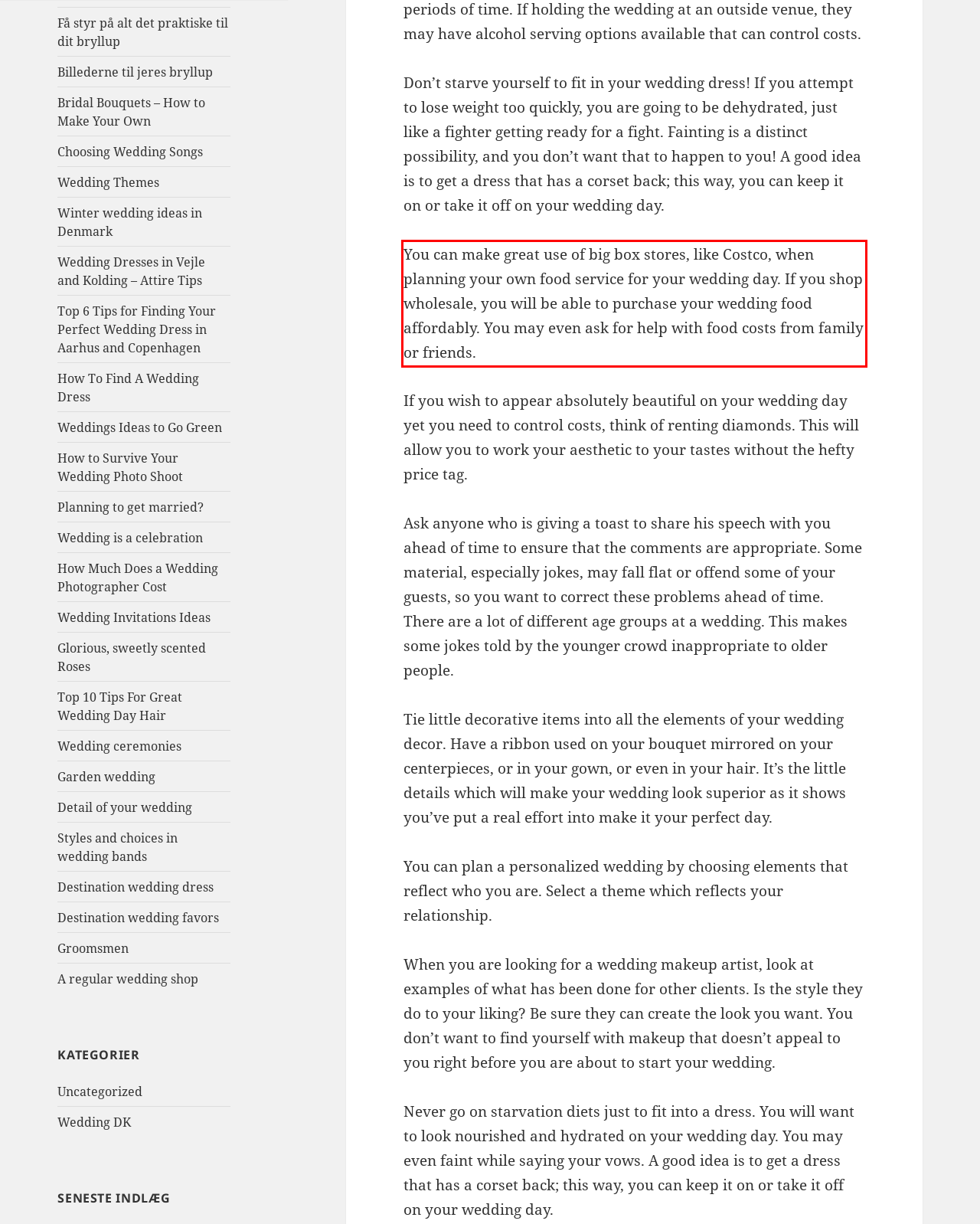You have a screenshot with a red rectangle around a UI element. Recognize and extract the text within this red bounding box using OCR.

You can make great use of big box stores, like Costco, when planning your own food service for your wedding day. If you shop wholesale, you will be able to purchase your wedding food affordably. You may even ask for help with food costs from family or friends.